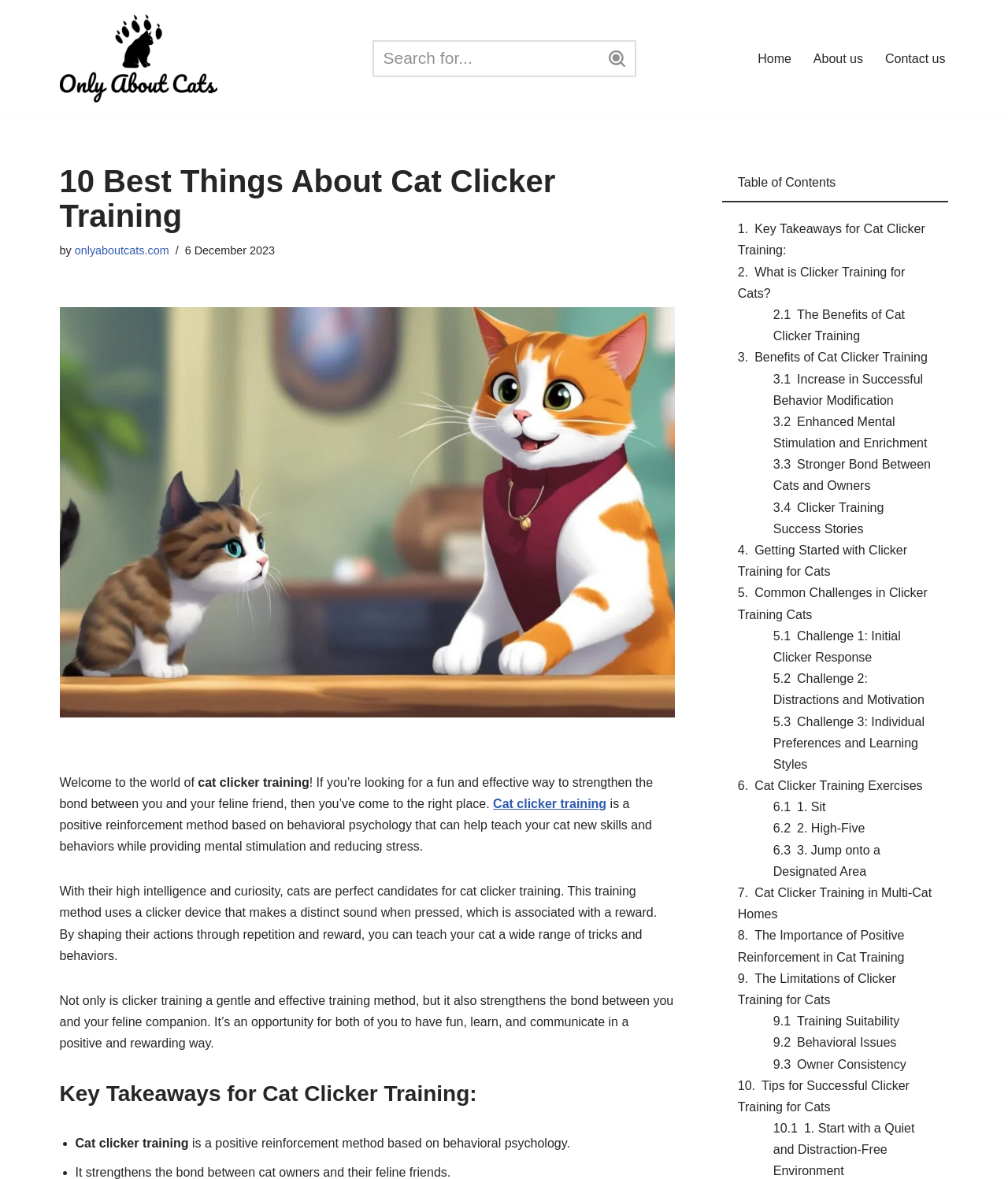Determine the bounding box coordinates for the UI element described. Format the coordinates as (top-left x, top-left y, bottom-right x, bottom-right y) and ensure all values are between 0 and 1. Element description: Cat clicker training

[0.489, 0.676, 0.602, 0.687]